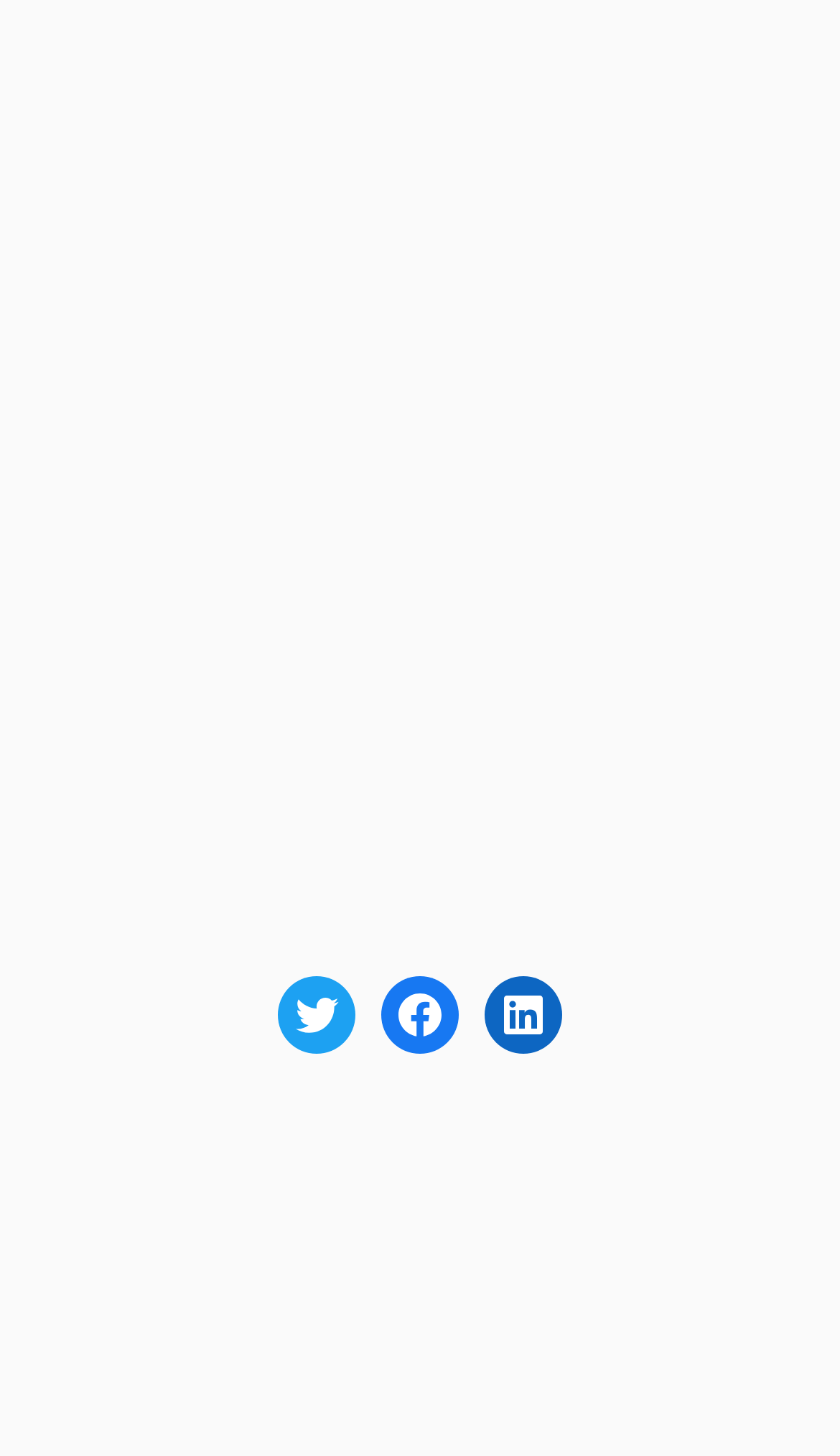Give a one-word or short phrase answer to the question: 
What is the purpose of the webpage?

To provide information on Australian student visa